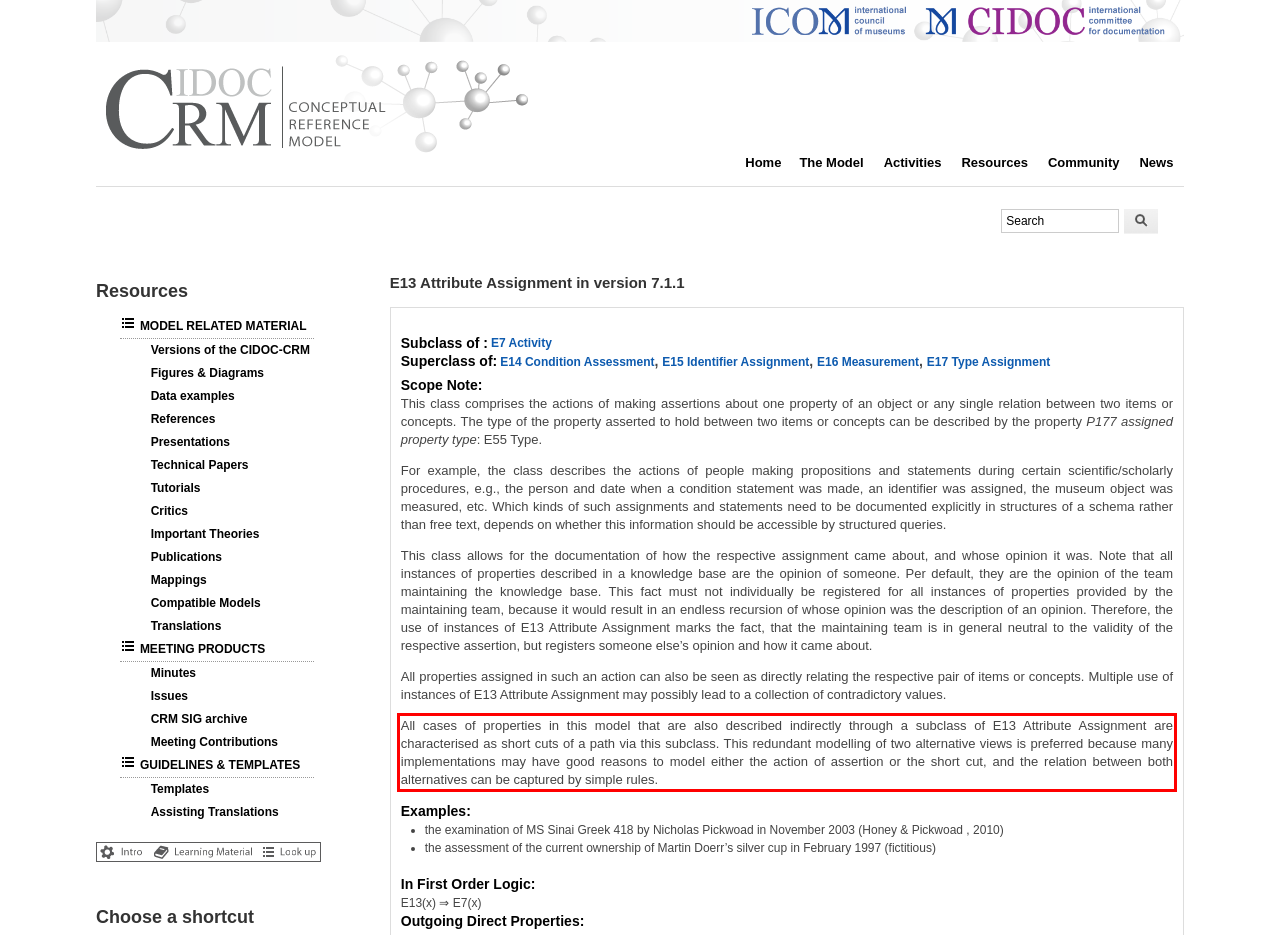Examine the webpage screenshot, find the red bounding box, and extract the text content within this marked area.

All cases of properties in this model that are also described indirectly through a subclass of E13 Attribute Assignment are characterised as short cuts of a path via this subclass. This redundant modelling of two alternative views is preferred because many implementations may have good reasons to model either the action of assertion or the short cut, and the relation between both alternatives can be captured by simple rules.